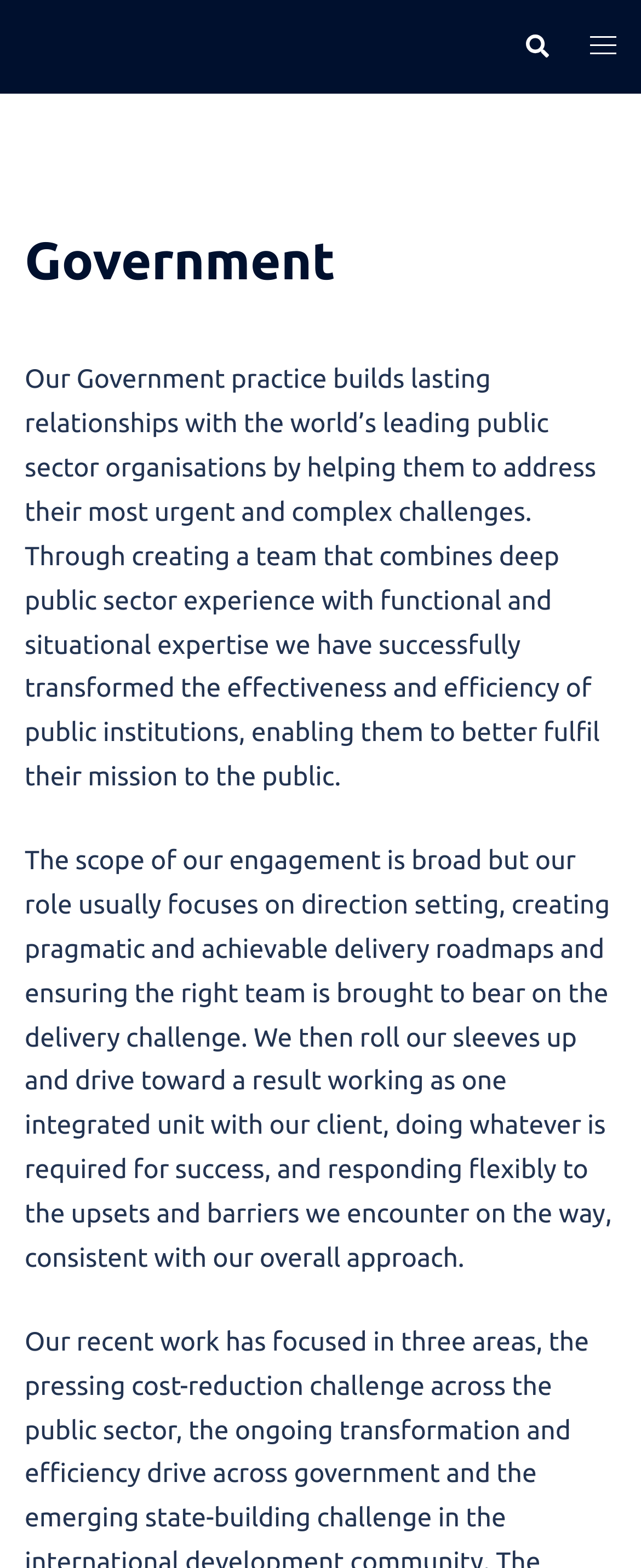Answer the following inquiry with a single word or phrase:
What is the scope of the engagement?

Broad